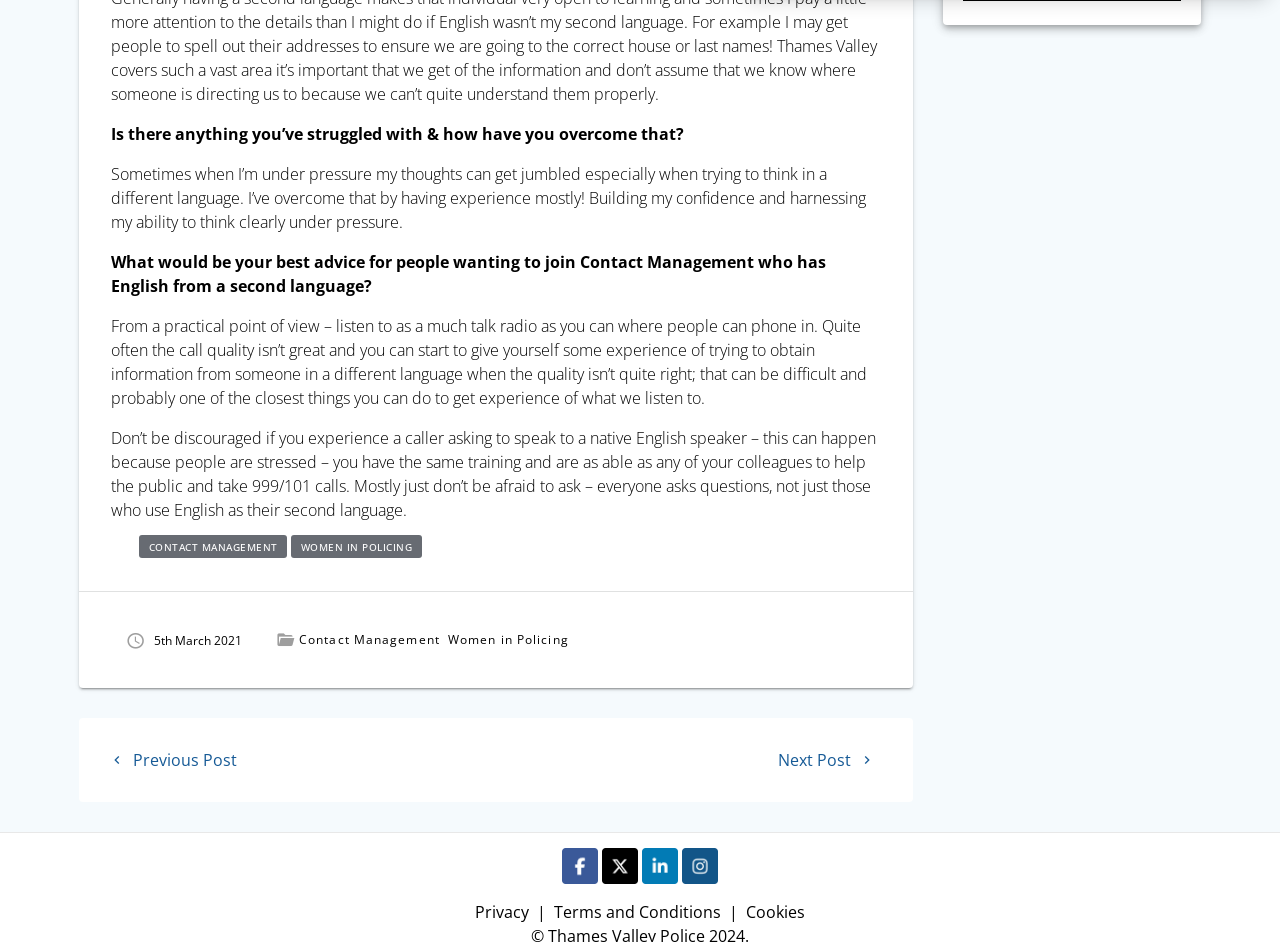Please determine the bounding box coordinates of the element to click on in order to accomplish the following task: "Click on CONTACT MANAGEMENT". Ensure the coordinates are four float numbers ranging from 0 to 1, i.e., [left, top, right, bottom].

[0.109, 0.568, 0.224, 0.593]